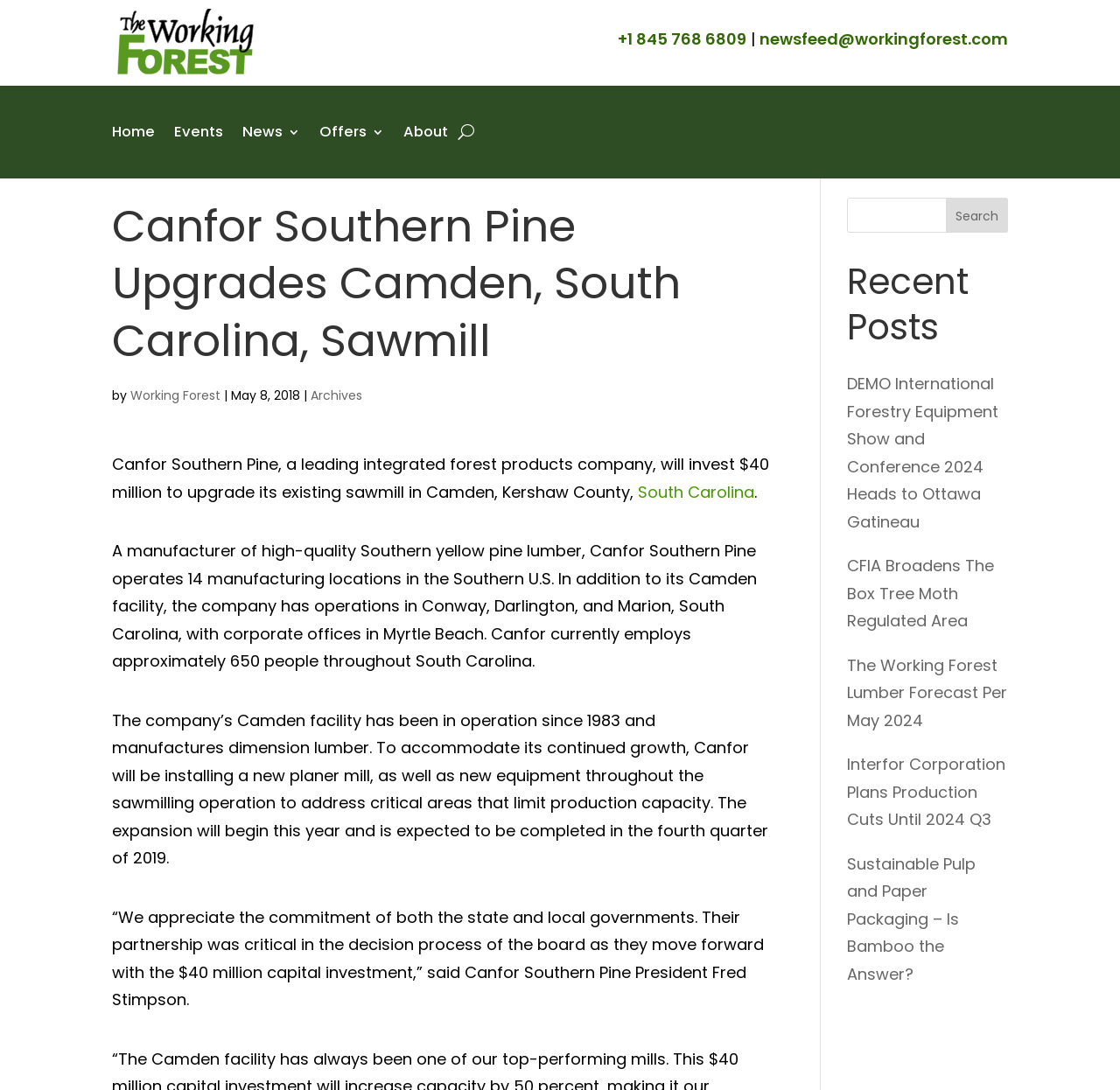What type of lumber does Canfor Southern Pine manufacture?
Look at the screenshot and respond with one word or a short phrase.

Southern yellow pine lumber